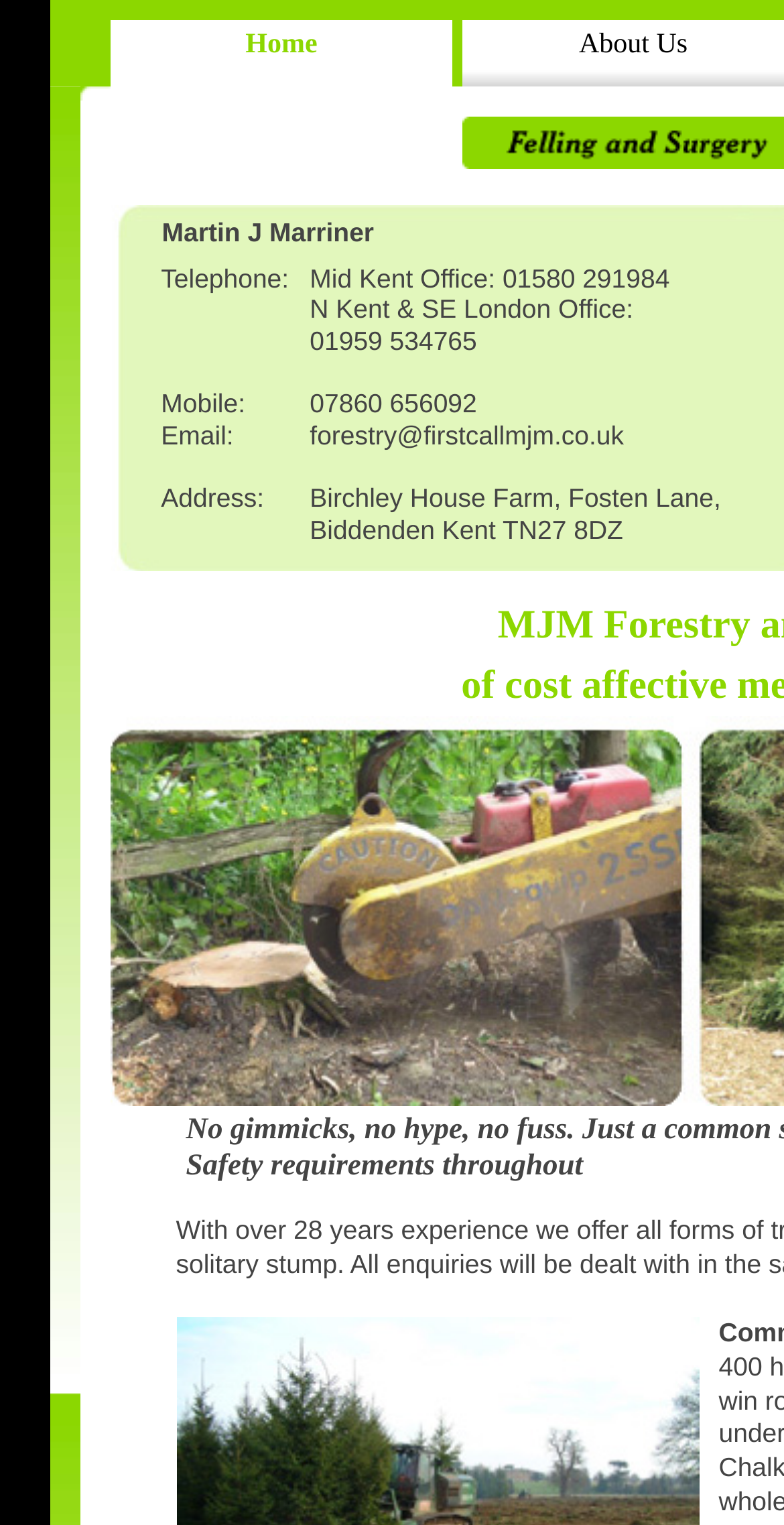What is the company's address?
Give a detailed explanation using the information visible in the image.

I found the address by looking at the contact information section on the webpage, where it is listed as 'Birchley House Farm, Fosten Lane, Biddenden Kent TN27 8DZ'.